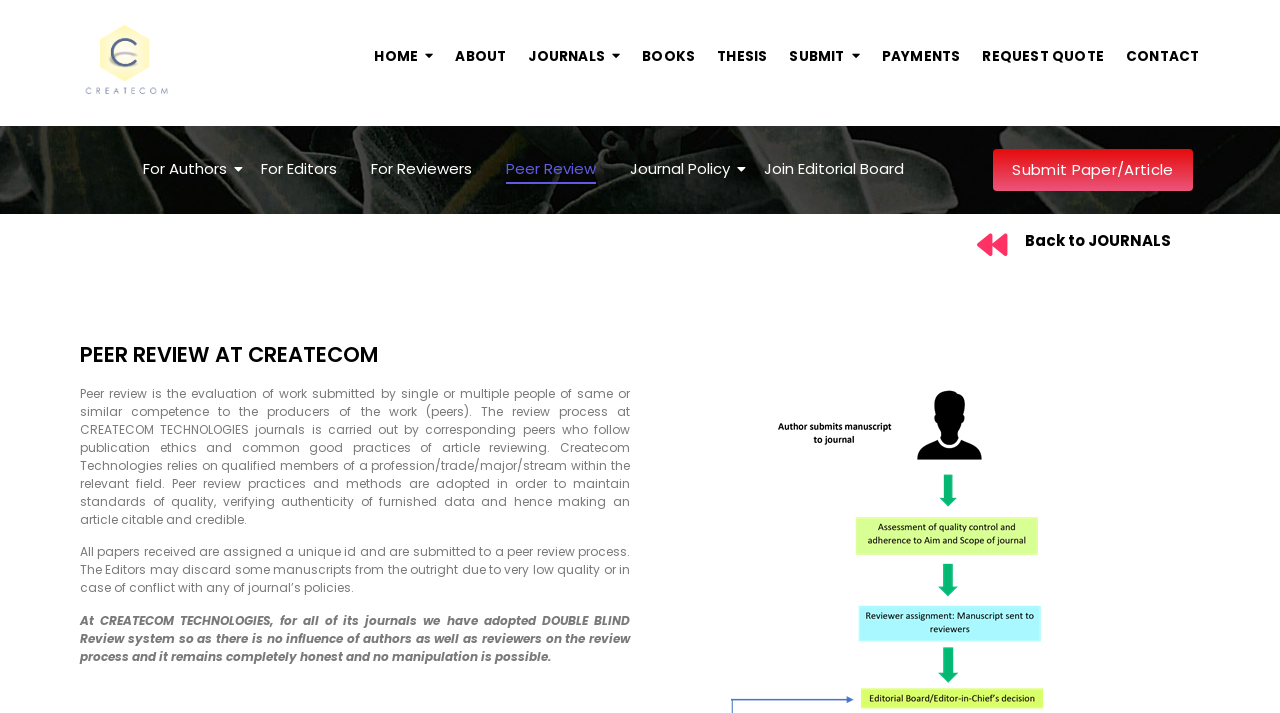Provide a one-word or short-phrase response to the question:
What is the purpose of peer review at CREATECOM?

To maintain standards of quality